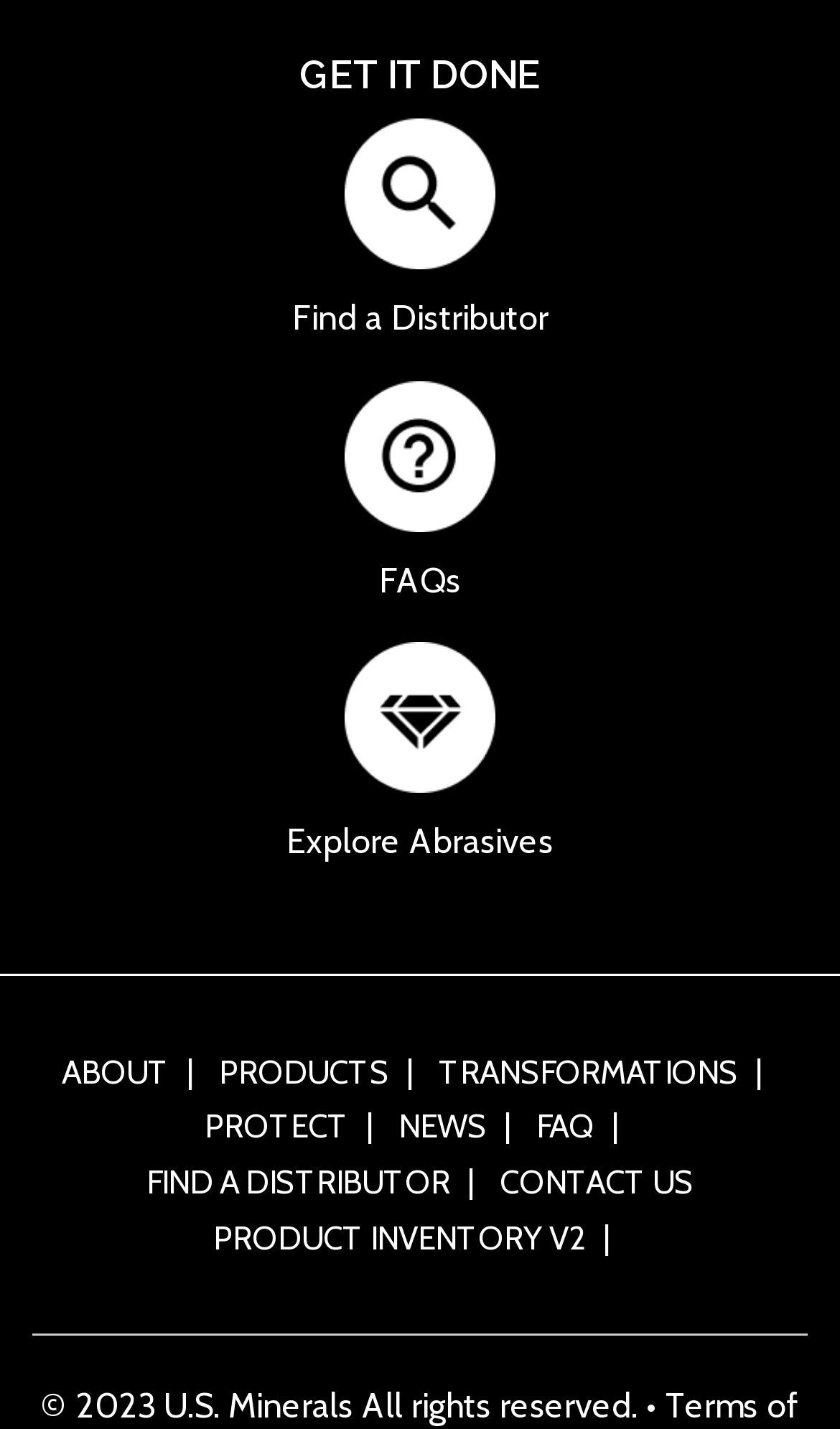Pinpoint the bounding box coordinates of the clickable area necessary to execute the following instruction: "Contact Us". The coordinates should be given as four float numbers between 0 and 1, namely [left, top, right, bottom].

[0.595, 0.814, 0.826, 0.841]